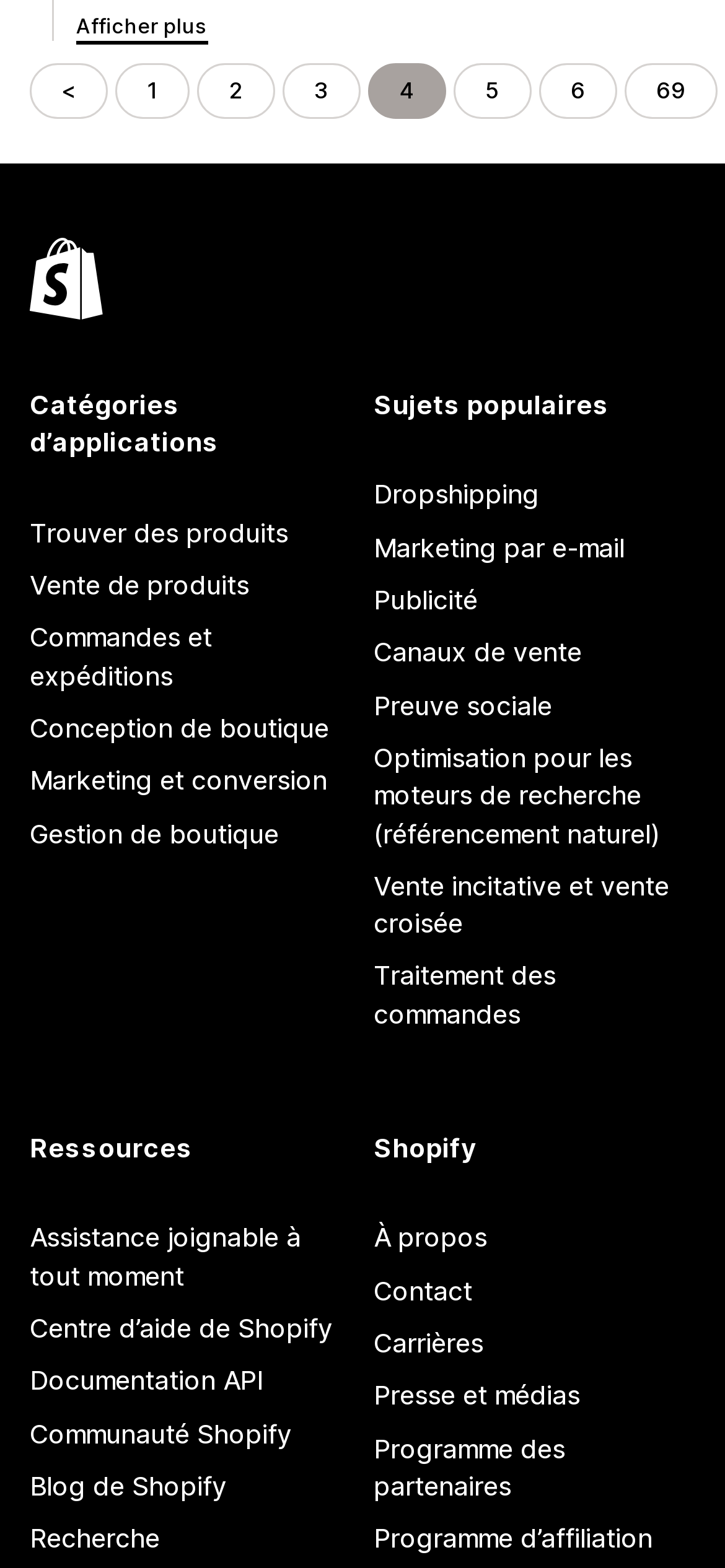What is the current page number?
Refer to the screenshot and deliver a thorough answer to the question presented.

I determined the current page number by looking at the pagination section, where it says 'Page actuelle, page 4'.